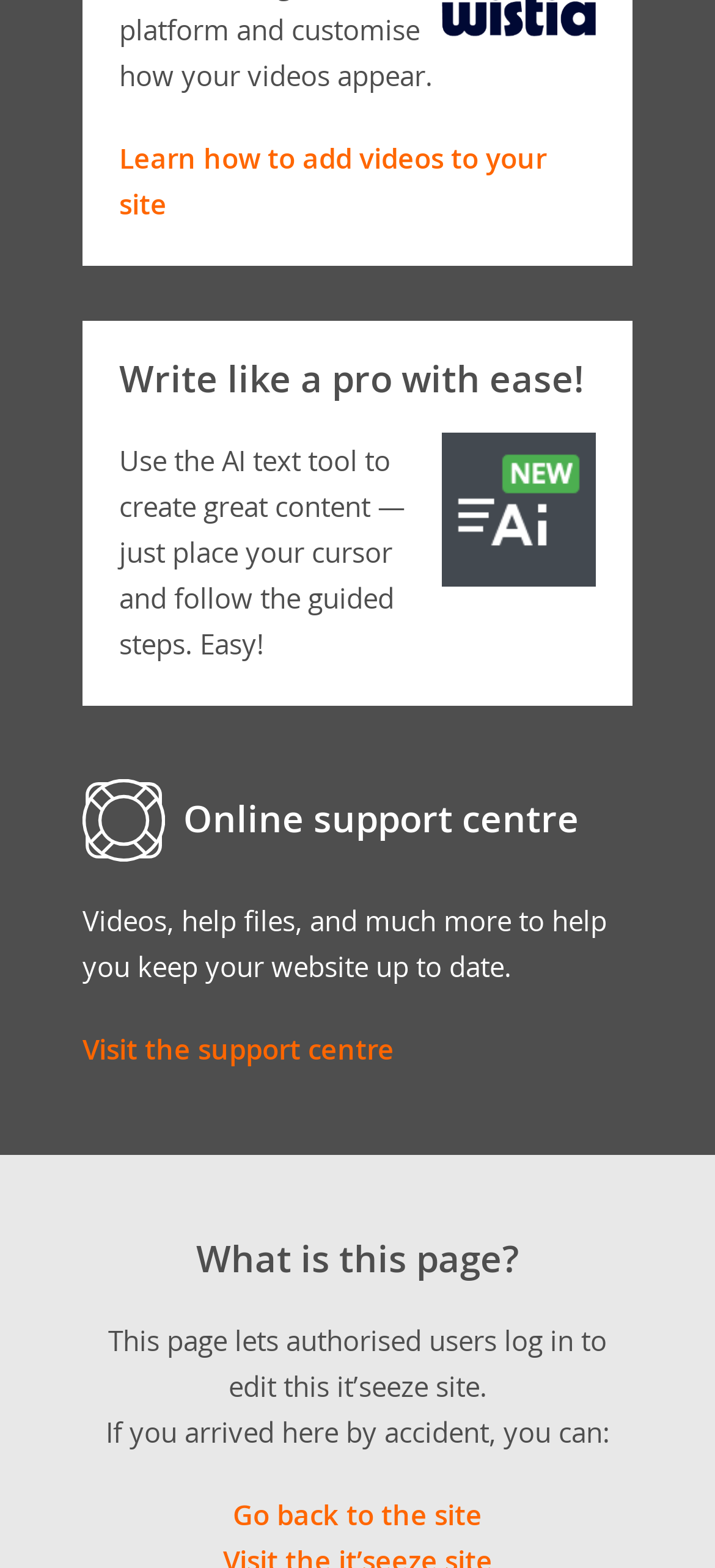Give a one-word or phrase response to the following question: How can users get help with their website?

Visit the support centre